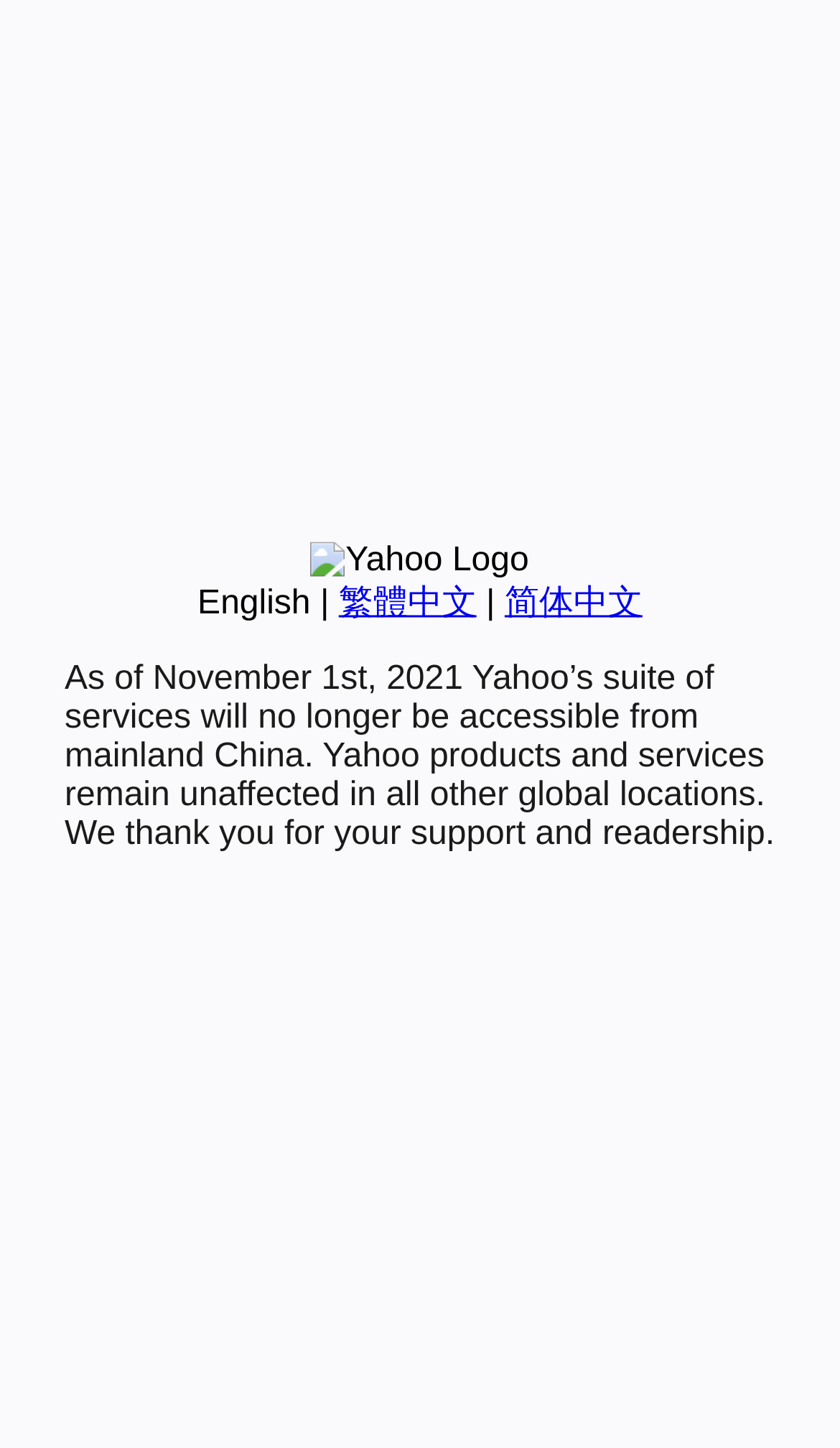Provide the bounding box coordinates of the UI element this sentence describes: "繁體中文".

[0.403, 0.404, 0.567, 0.429]